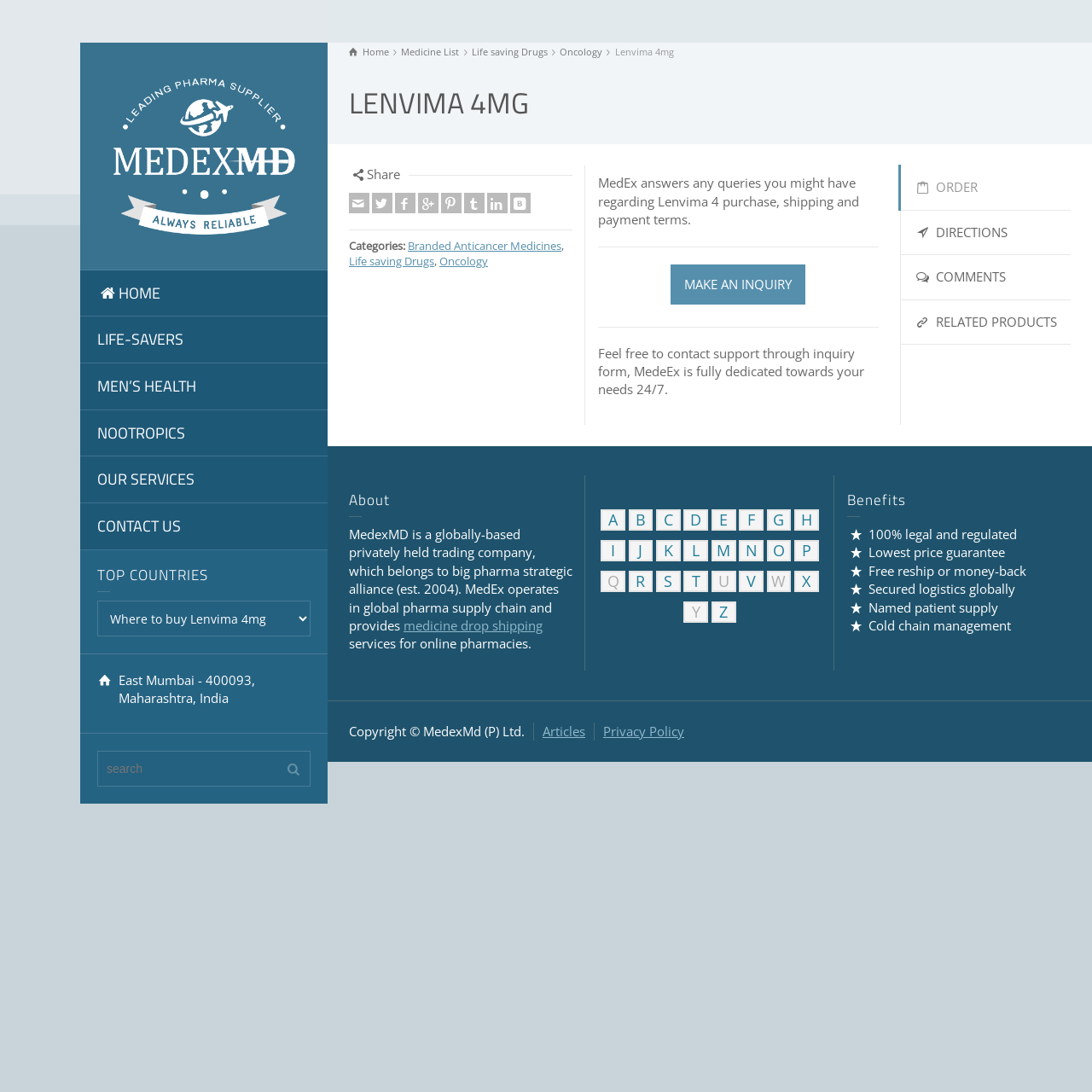Please specify the coordinates of the bounding box for the element that should be clicked to carry out this instruction: "View life saving drugs". The coordinates must be four float numbers between 0 and 1, formatted as [left, top, right, bottom].

[0.432, 0.041, 0.501, 0.053]